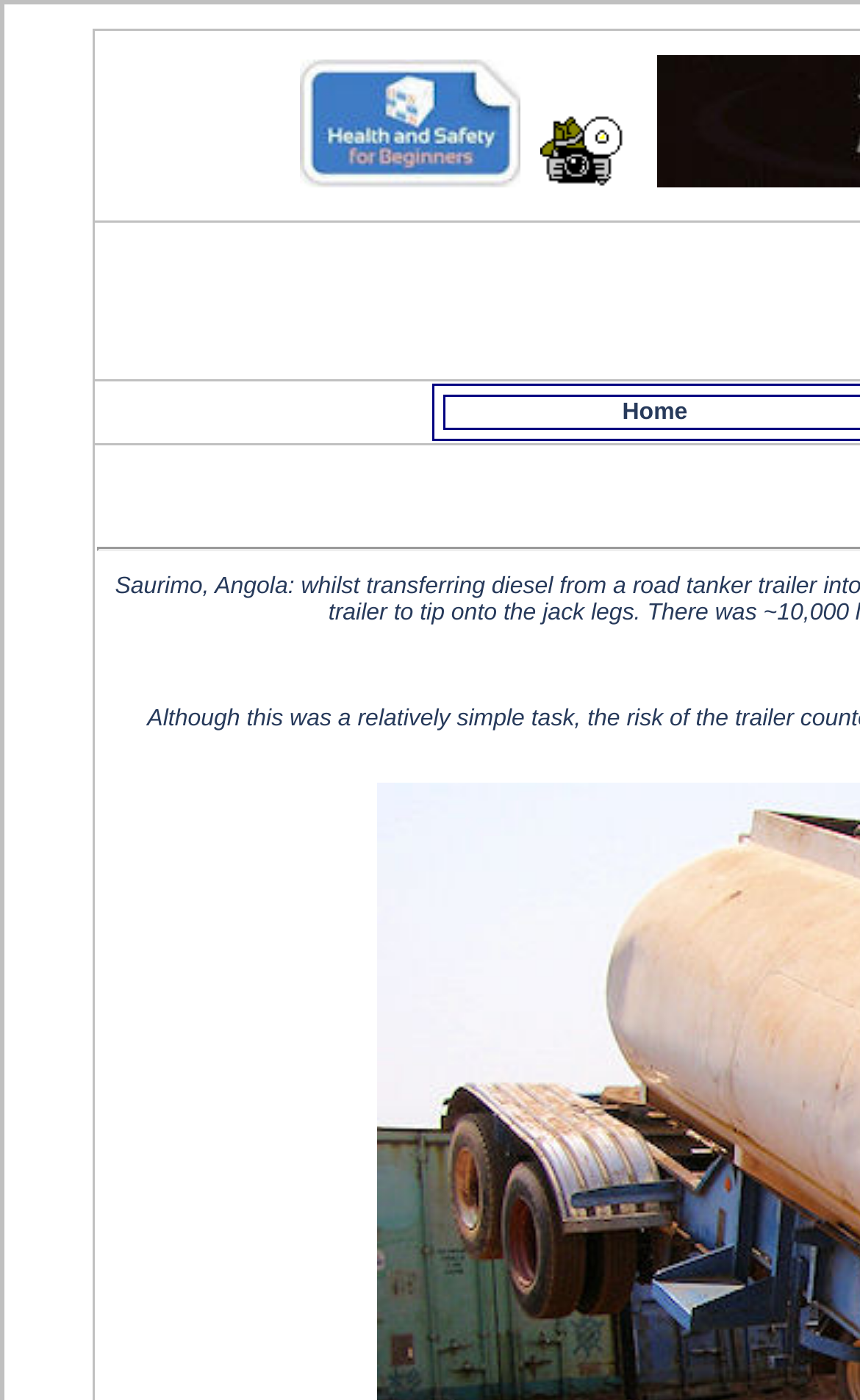Identify the bounding box for the UI element described as: "alt="hsfb_2.jpg (100x58 -- 3180 bytes)"". Ensure the coordinates are four float numbers between 0 and 1, formatted as [left, top, right, bottom].

[0.348, 0.12, 0.604, 0.139]